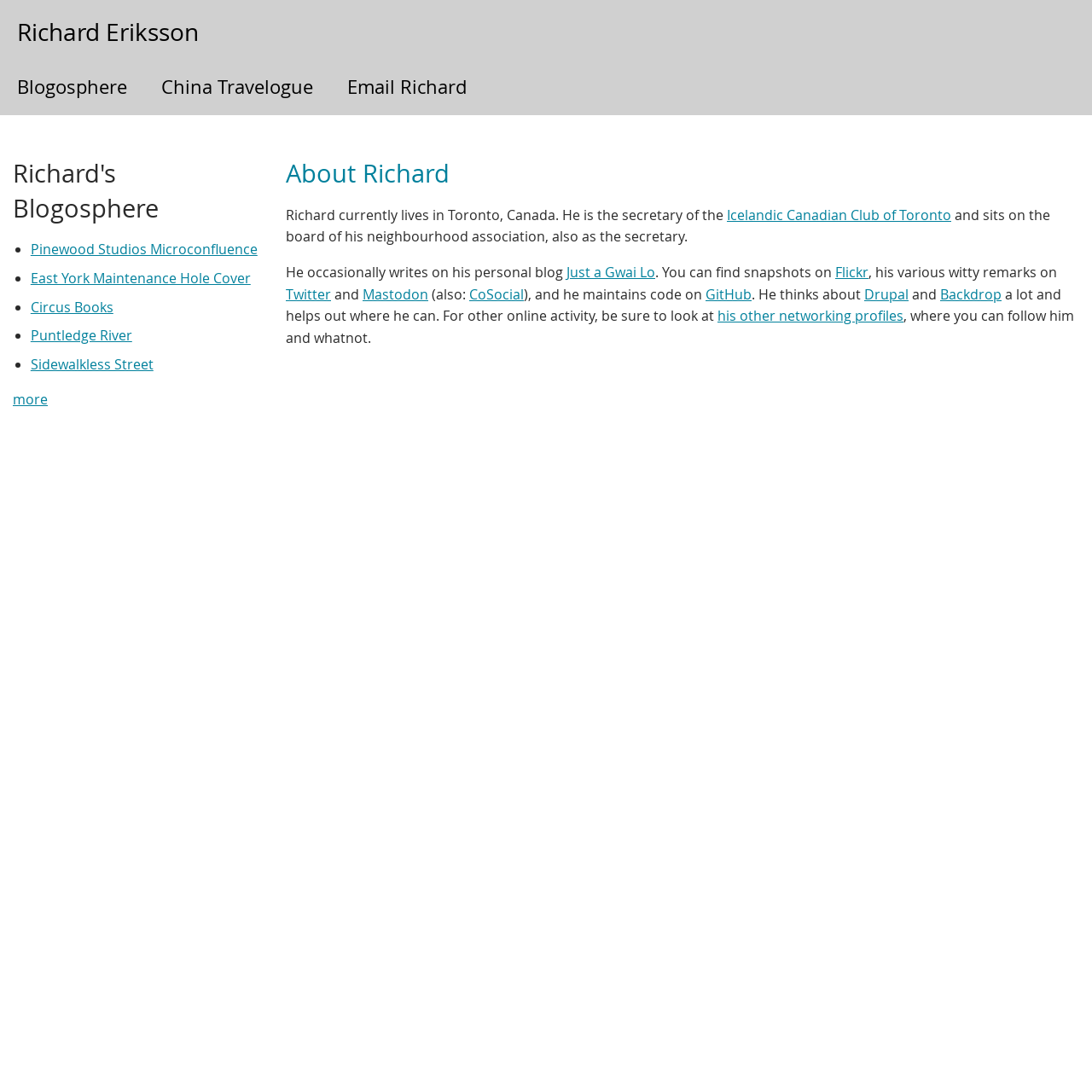Give a detailed account of the webpage's layout and content.

The webpage is about Richard Eriksson, with a prominent banner at the top displaying the site header. Below the banner, there are four links: "Richard Eriksson", "Blogosphere", "China Travelogue", and "Email Richard". 

The main content of the page is divided into two sections. On the left, there is an article about Richard, which includes a heading "About Richard" and several paragraphs of text describing his personal life, interests, and online activities. The text is interspersed with links to his personal blog, social media profiles, and other online platforms.

On the right, there is a section titled "Richard's Blogosphere", which lists several links to blog posts or articles, each preceded by a bullet point. The links are arranged vertically, with the most recent one at the top.

At the very top of the page, there is a small link to "Skip to main content", which allows users to bypass the header and navigation links and go directly to the main content of the page.